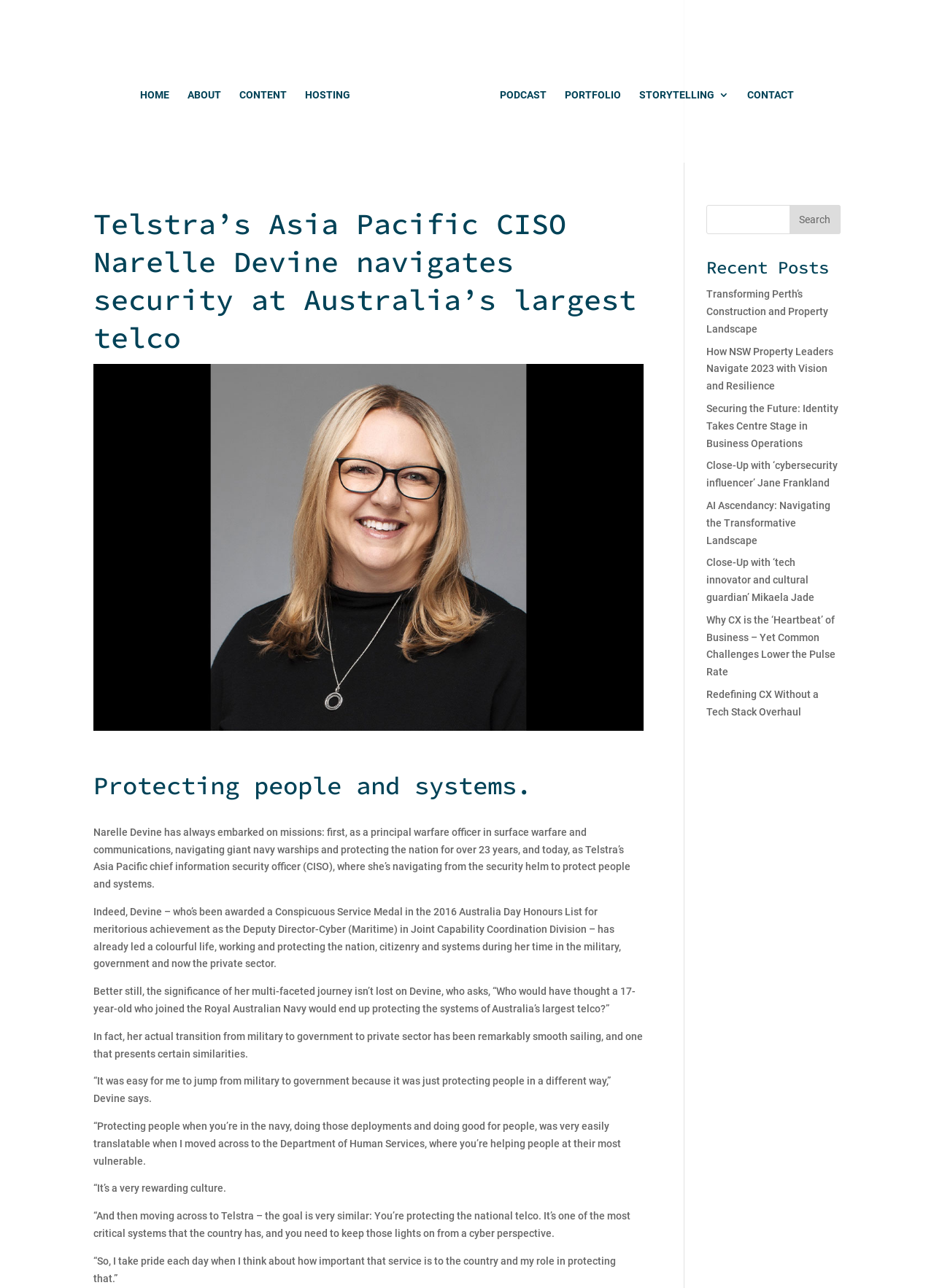Elaborate on the different components and information displayed on the webpage.

The webpage is about Telstra's Asia Pacific CISO Narelle Devine, who navigates security at Australia's largest telco. At the top of the page, there is a navigation menu with links to "HOME", "ABOUT", "CONTENT", "HOSTING", "PODCAST", "PORTFOLIO", "STORYTELLING 3", and "CONTACT". The "Stories Ink" logo is also located at the top, accompanied by a link to the same name.

Below the navigation menu, there is a large heading that reads "Telstra’s Asia Pacific CISO Narelle Devine navigates security at Australia’s largest telco". This is followed by a subheading "Protecting people and systems." 

The main content of the page is a series of paragraphs that tell the story of Narelle Devine's journey, from her time in the military to her current role as Telstra's Asia Pacific CISO. The text describes her experiences, achievements, and perspectives on protecting people and systems.

On the right side of the page, there is a search bar with a "Search" button. Below the search bar, there is a section titled "Recent Posts" that lists several links to articles, including "Transforming Perth’s Construction and Property Landscape", "How NSW Property Leaders Navigate 2023 with Vision and Resilience", and others.